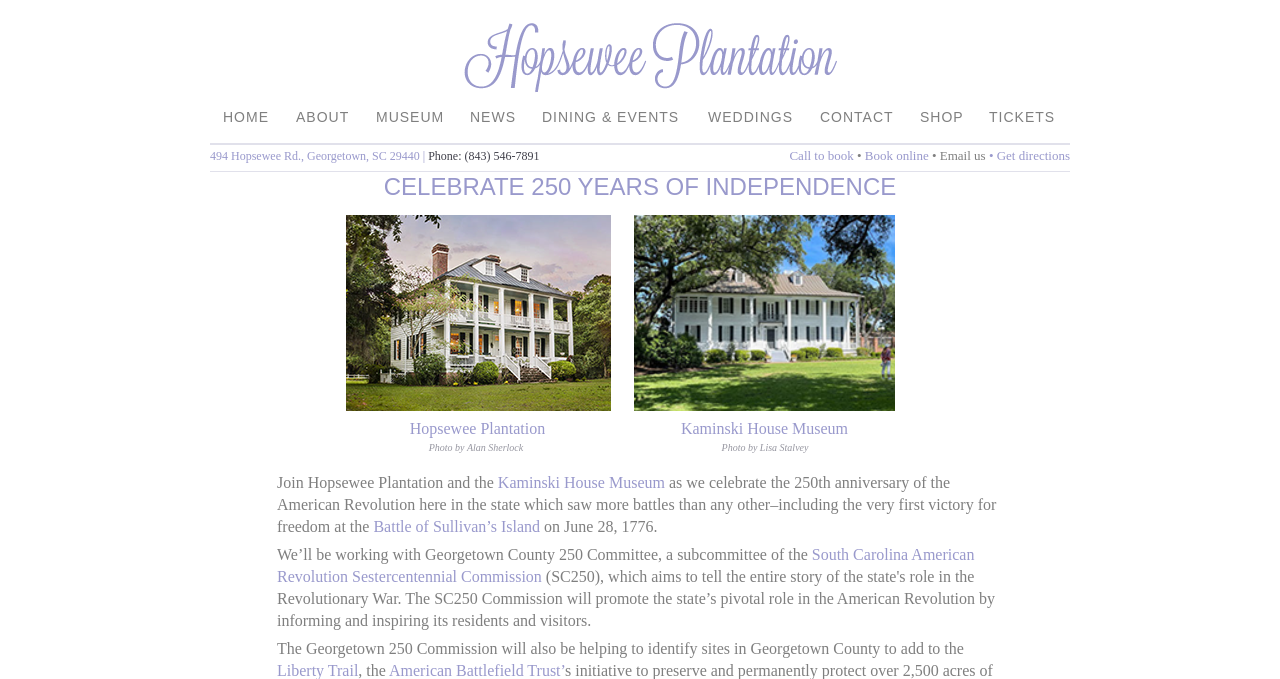Find the bounding box coordinates of the element to click in order to complete this instruction: "Visit ABOUT". The bounding box coordinates must be four float numbers between 0 and 1, denoted as [left, top, right, bottom].

[0.221, 0.149, 0.284, 0.199]